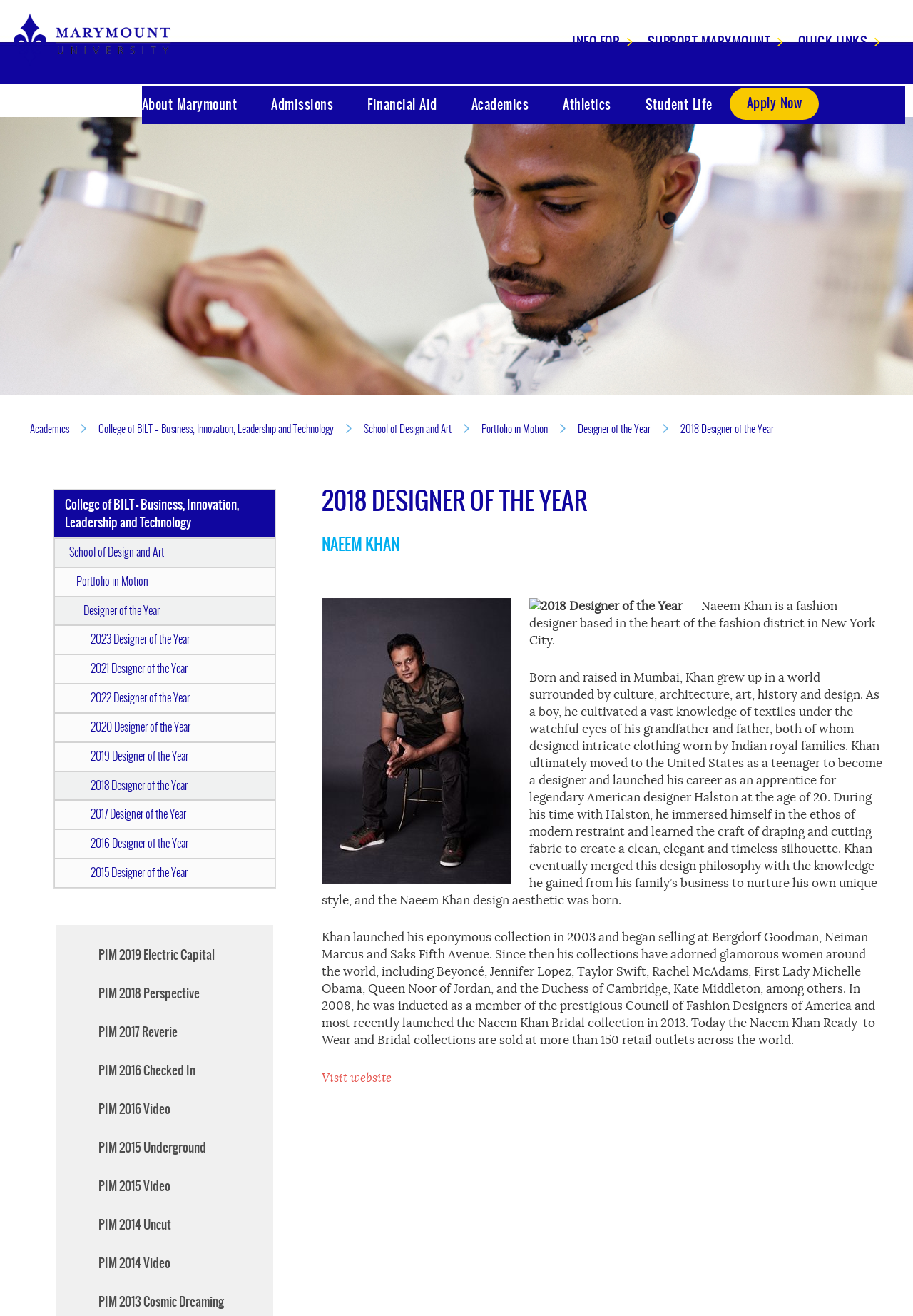Specify the bounding box coordinates of the region I need to click to perform the following instruction: "Visit the 'About Marymount' page". The coordinates must be four float numbers in the range of 0 to 1, i.e., [left, top, right, bottom].

[0.155, 0.065, 0.278, 0.094]